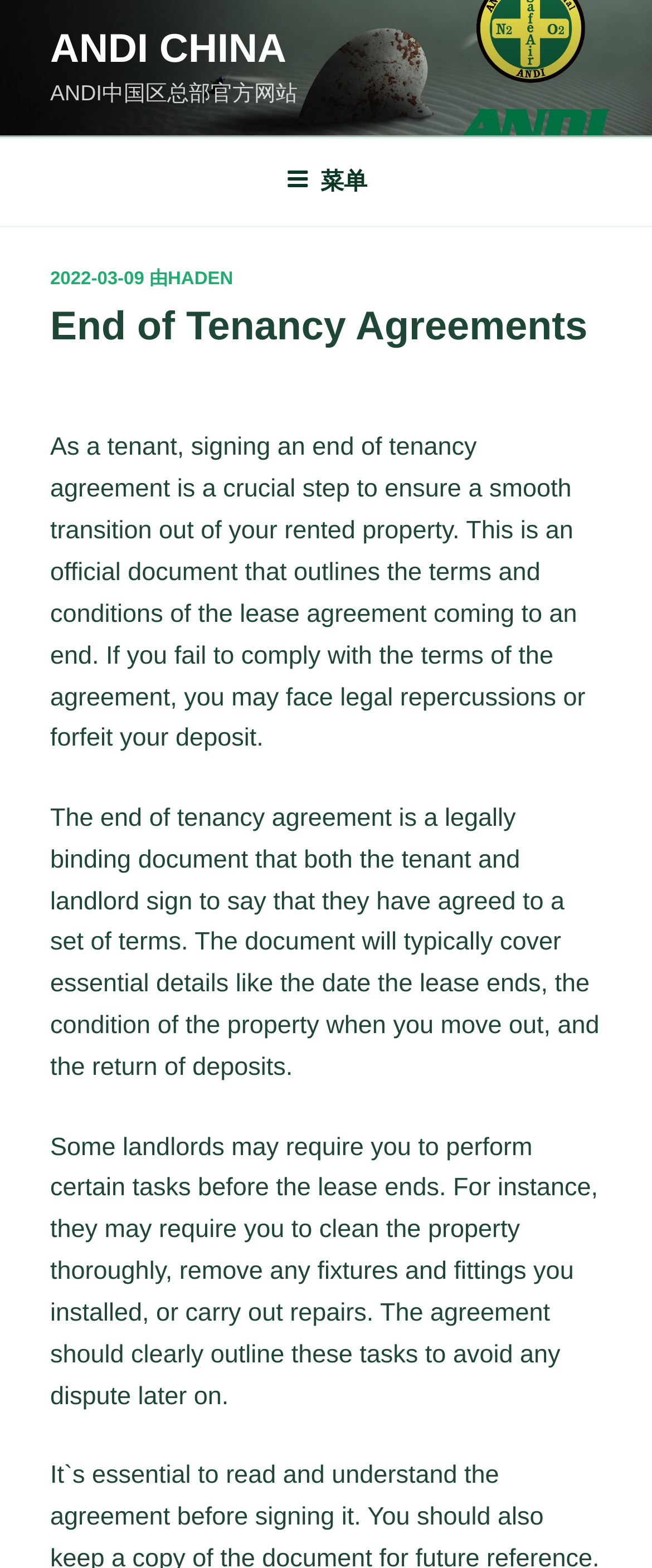Please provide the bounding box coordinates for the UI element as described: "ANDI China". The coordinates must be four floats between 0 and 1, represented as [left, top, right, bottom].

[0.077, 0.017, 0.439, 0.046]